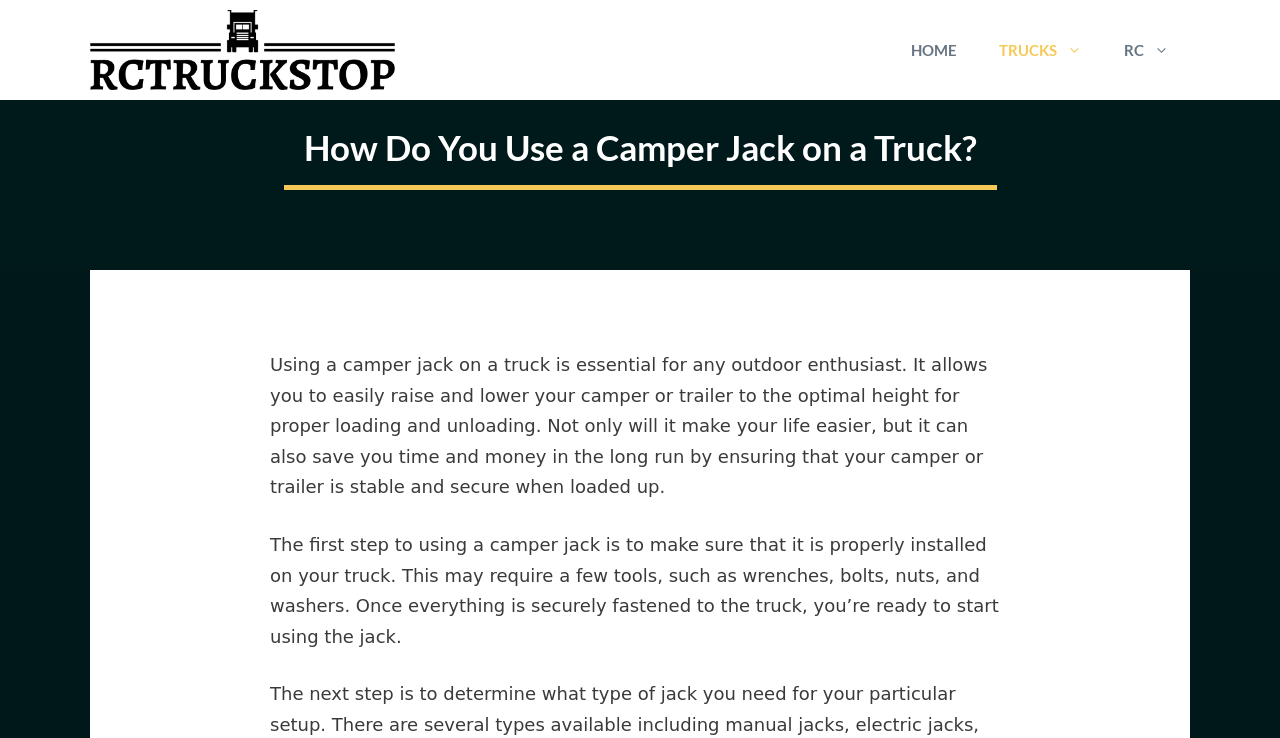Create an elaborate caption that covers all aspects of the webpage.

The webpage is about using a camper jack on a truck, with a primary navigation menu at the top of the page. The navigation menu spans the entire width of the page and contains four links: "RCTruckStop" with an accompanying image, "HOME", "TRUCKS", and "RC", arranged from left to right.

Below the navigation menu, there is a prominent heading that reads "How Do You Use a Camper Jack on a Truck?" which takes up about half of the page's width. 

Underneath the heading, there are two blocks of text. The first block explains the importance of using a camper jack, stating that it makes life easier, saves time and money, and ensures stability and security when loading and unloading a camper or trailer. The second block of text provides instructions on how to use a camper jack, starting with the proper installation of the jack on the truck, which requires various tools.

Overall, the webpage appears to be an informative article or guide on using a camper jack on a truck, with a clear and concise layout.